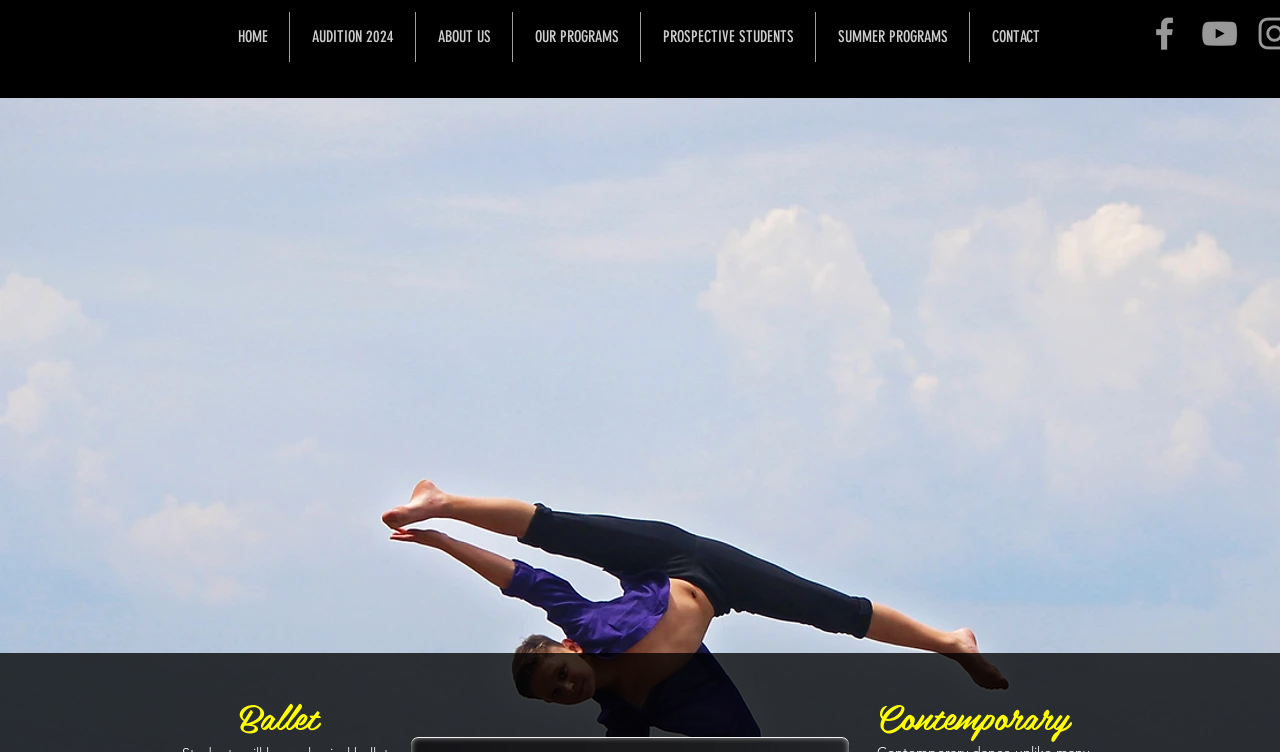Detail the features and information presented on the webpage.

The webpage is about the Complexity Dance Center in Hillsborough, NJ, and it primarily focuses on class descriptions. At the top of the page, there is a navigation menu with 8 links: HOME, AUDITION 2024, ABOUT US, OUR PROGRAMS, PROSPECTIVE STUDENTS, SUMMER PROGRAMS, CONTACT, and two social media links, Grey Facebook Icon and Grey YouTube Icon, which are positioned on the right side of the navigation menu.

Below the navigation menu, there are two prominent headings: Ballet, located on the left side of the page, and Contemporary, positioned on the right side of the page. These headings are likely categorizing the class descriptions that follow.